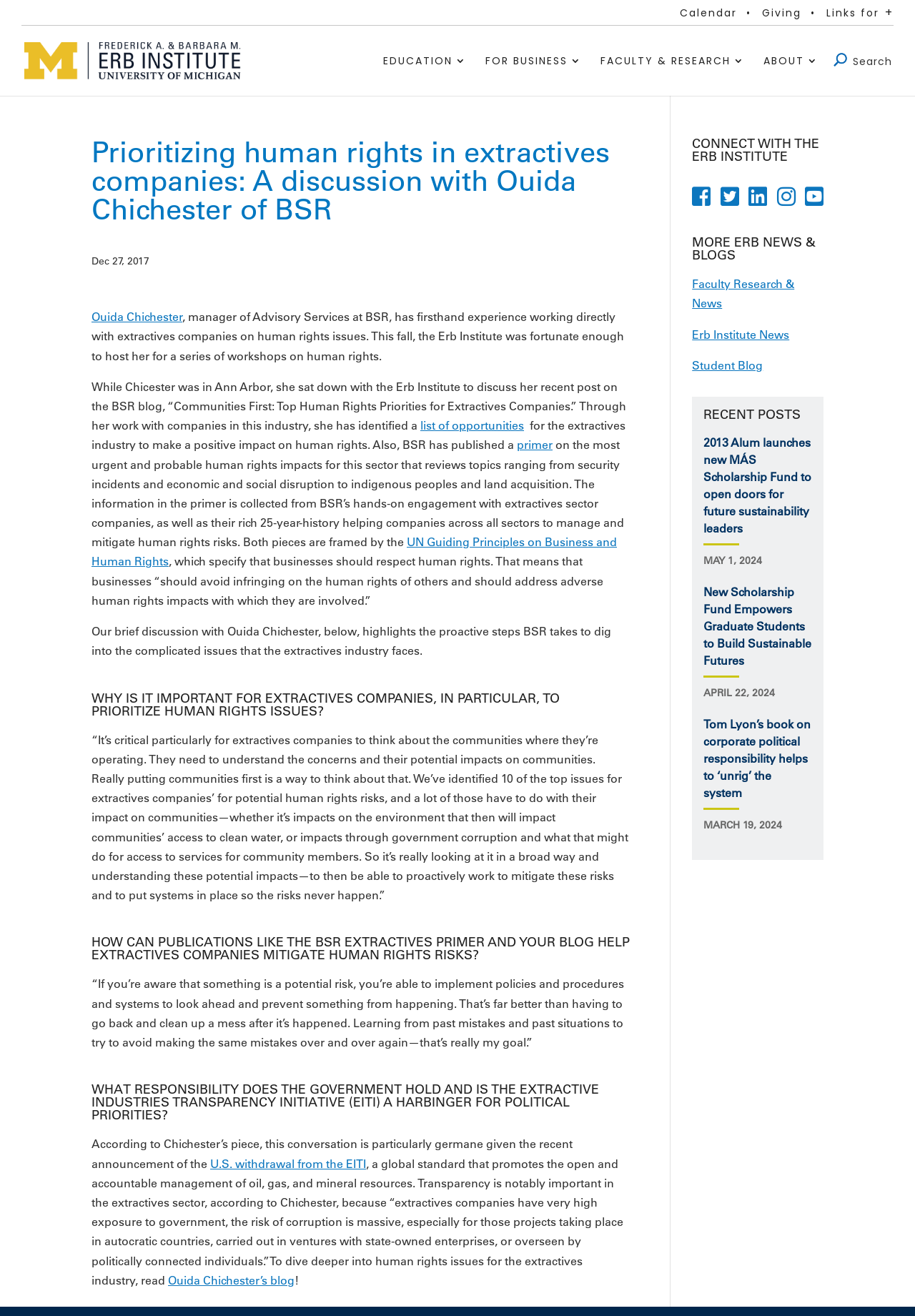What is the name of the institute mentioned in the webpage?
Give a one-word or short-phrase answer derived from the screenshot.

Erb Institute